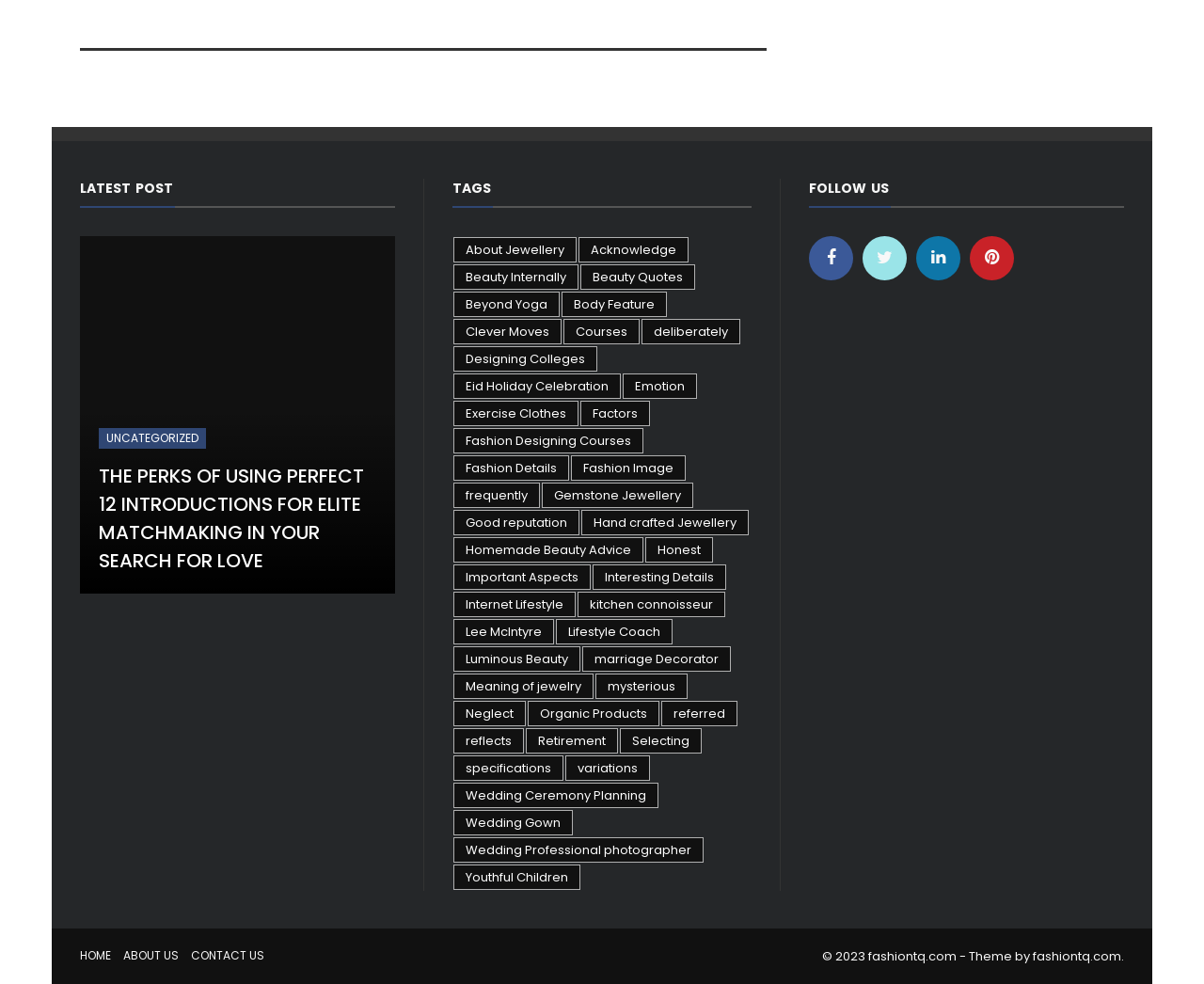Extract the bounding box of the UI element described as: "Internet Lifestyle".

[0.377, 0.601, 0.478, 0.627]